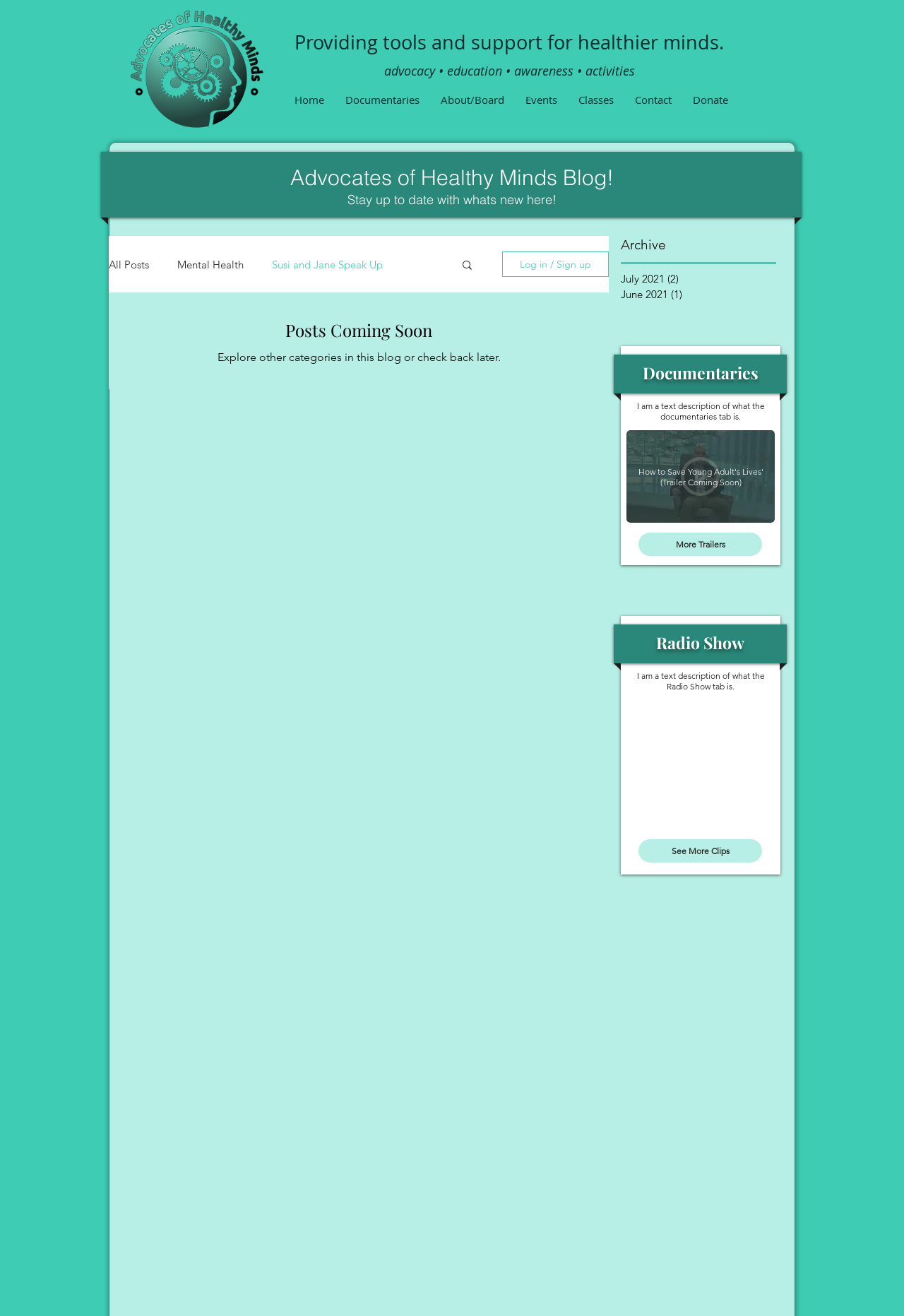Predict the bounding box coordinates of the area that should be clicked to accomplish the following instruction: "Explore the 'Documentaries' tab". The bounding box coordinates should consist of four float numbers between 0 and 1, i.e., [left, top, right, bottom].

[0.711, 0.275, 0.839, 0.291]